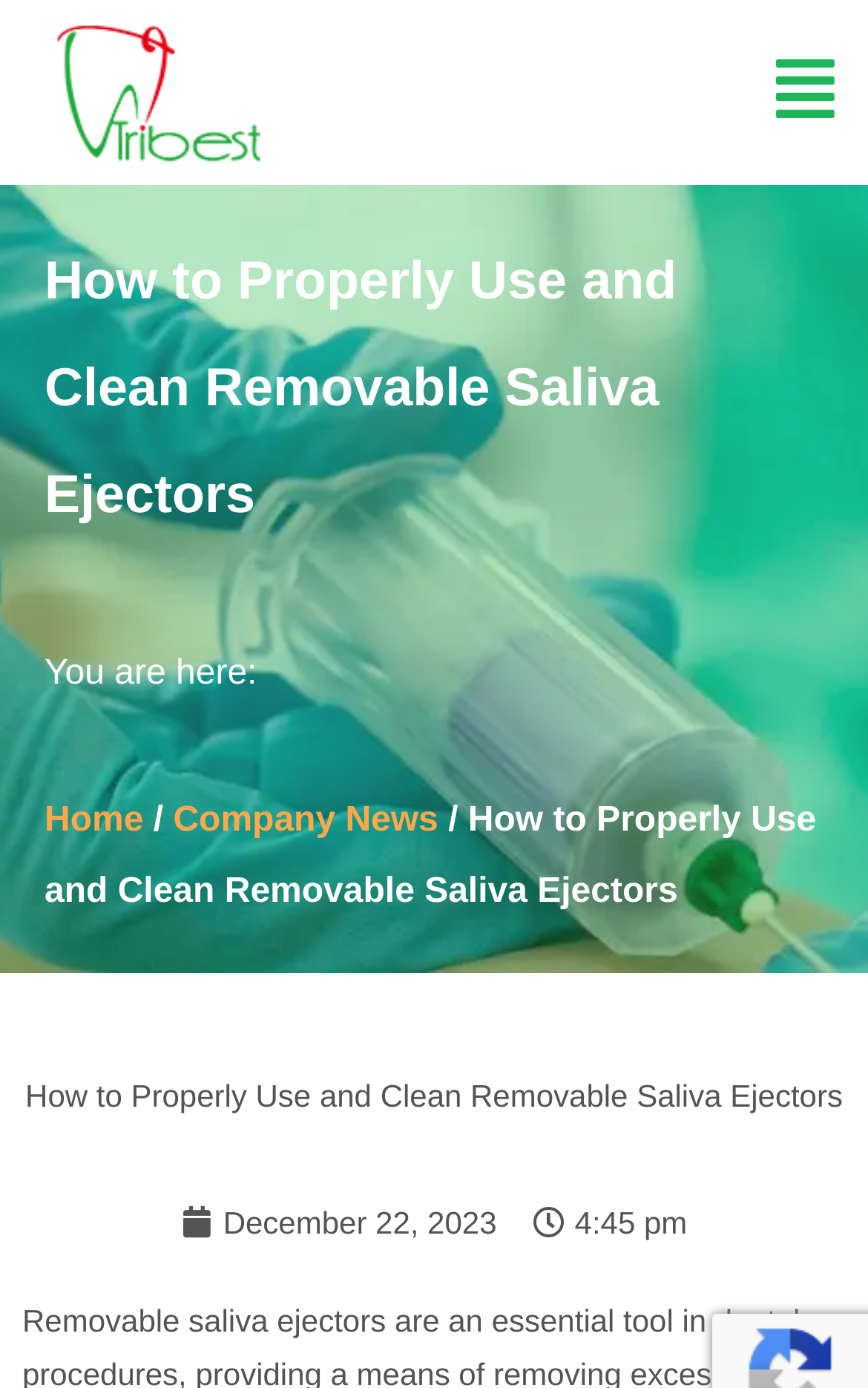What is the date of the article?
Could you please answer the question thoroughly and with as much detail as possible?

I found the date of the article by looking at the static text element that contains the date, which is 'December 22, 2023'. This element is located below the main heading and above the article content.